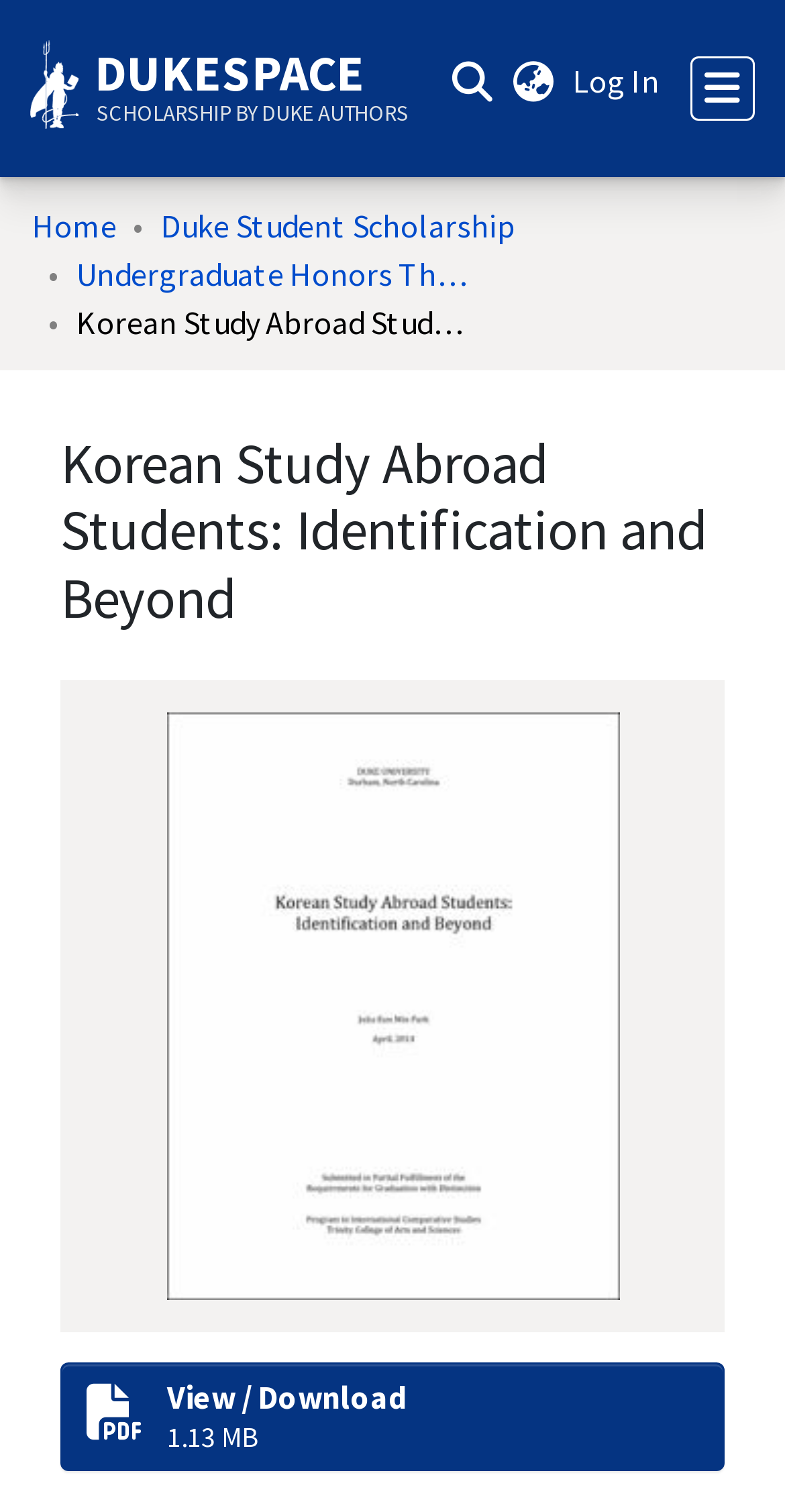Based on the image, please elaborate on the answer to the following question:
What is the name of the university library?

I found the answer by looking at the link with the text 'Duke University Libraries' which is located at the top of the webpage, indicating that it is the name of the university library.